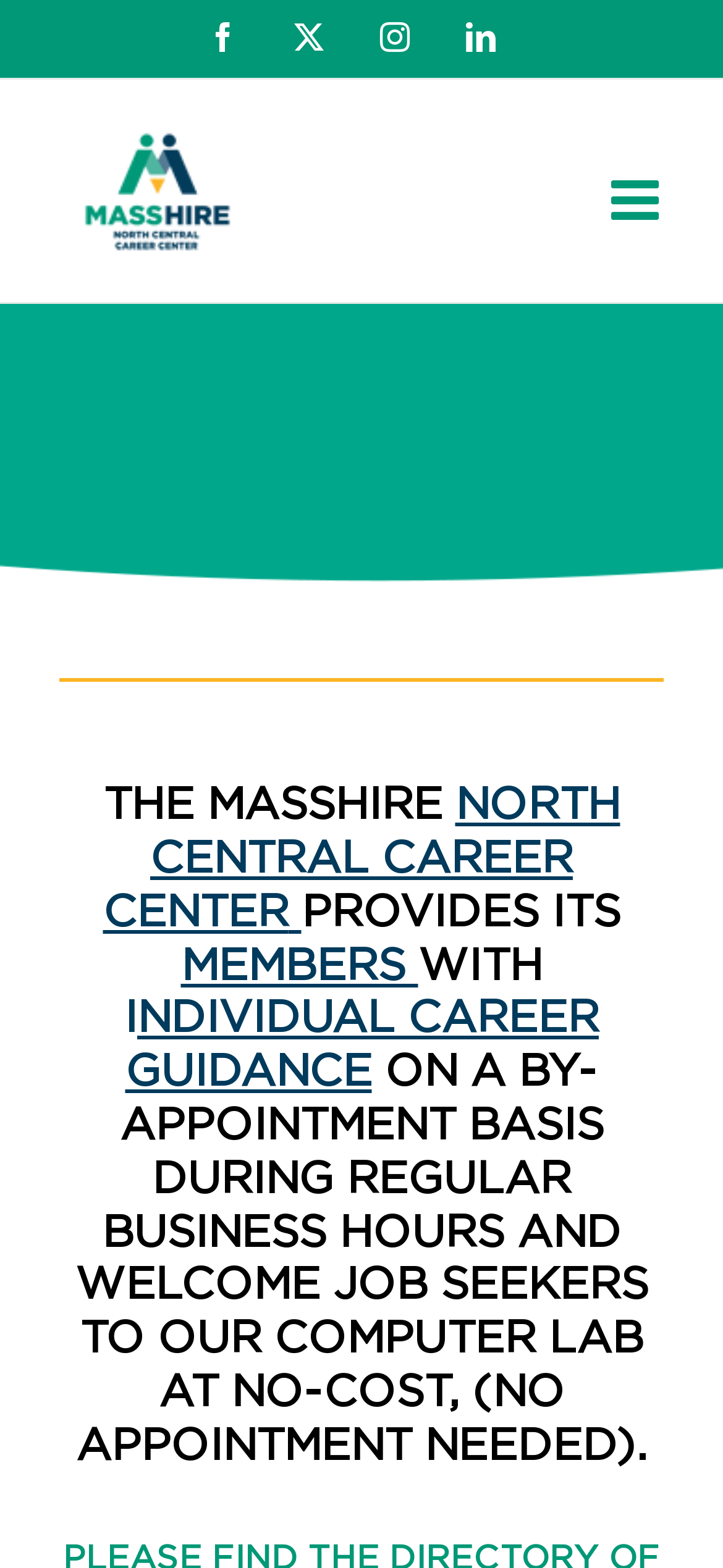Please find the bounding box for the following UI element description. Provide the coordinates in (top-left x, top-left y, bottom-right x, bottom-right y) format, with values between 0 and 1: Go to Top

[0.695, 0.697, 0.808, 0.749]